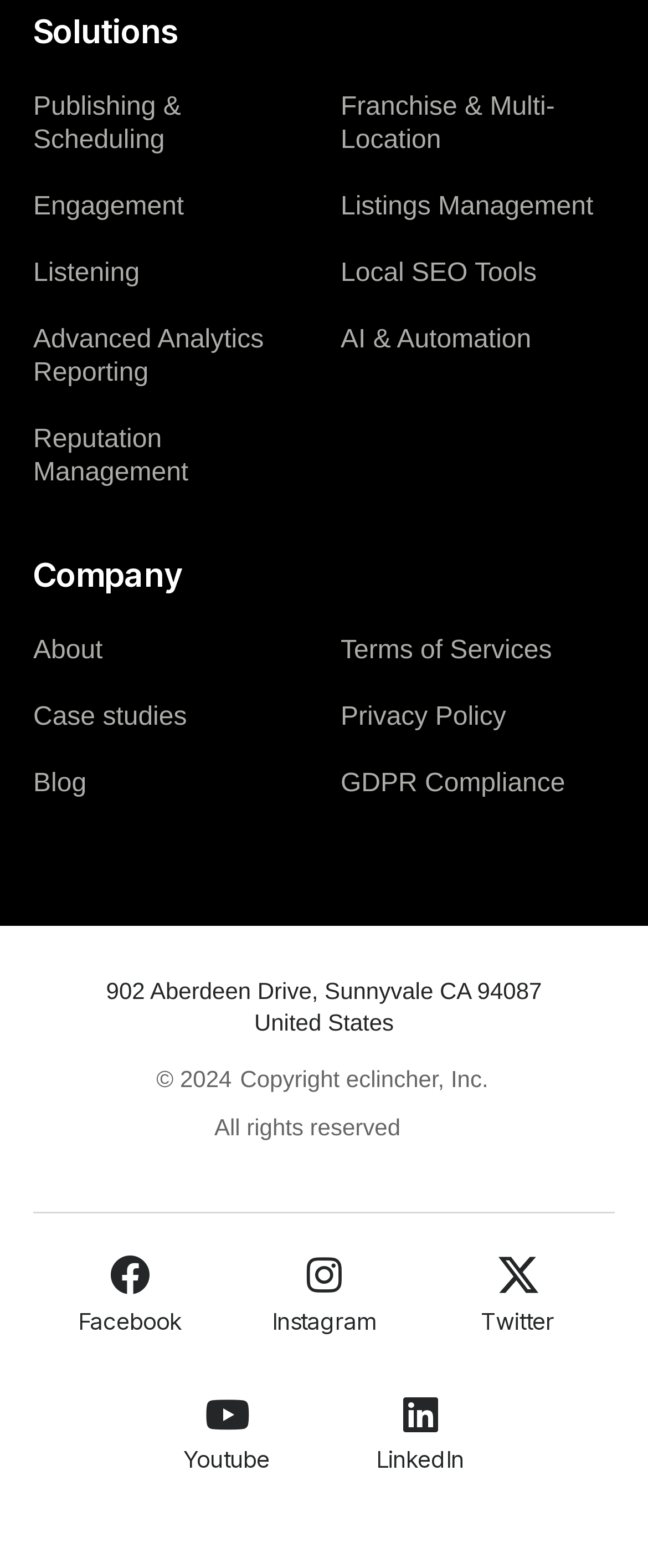Use the details in the image to answer the question thoroughly: 
How many social media icons are present?

The number of social media icons can be determined by counting the icons present at the bottom of the webpage. There are icons for Facebook, Instagram, Twitter, Youtube, and LinkedIn, which makes a total of 5 social media icons.